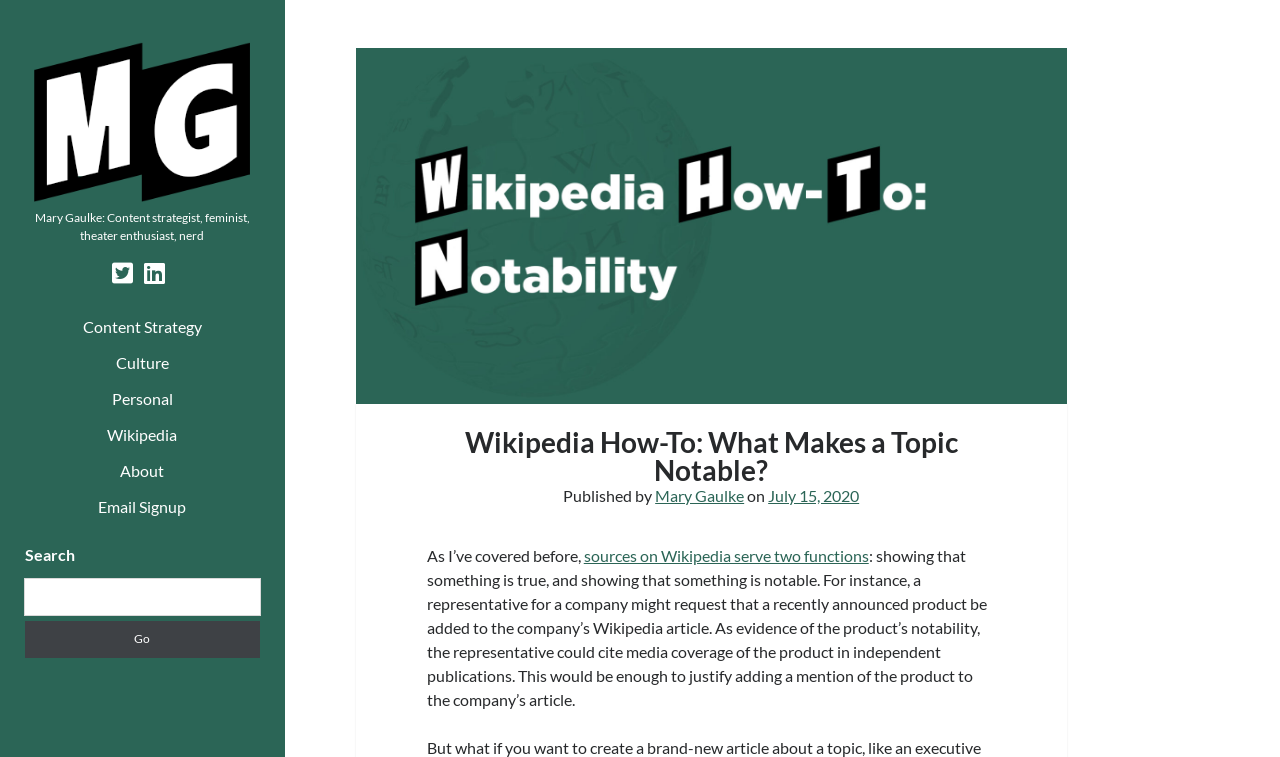What can be used as evidence of a product's notability?
Based on the image, give a concise answer in the form of a single word or short phrase.

Media coverage